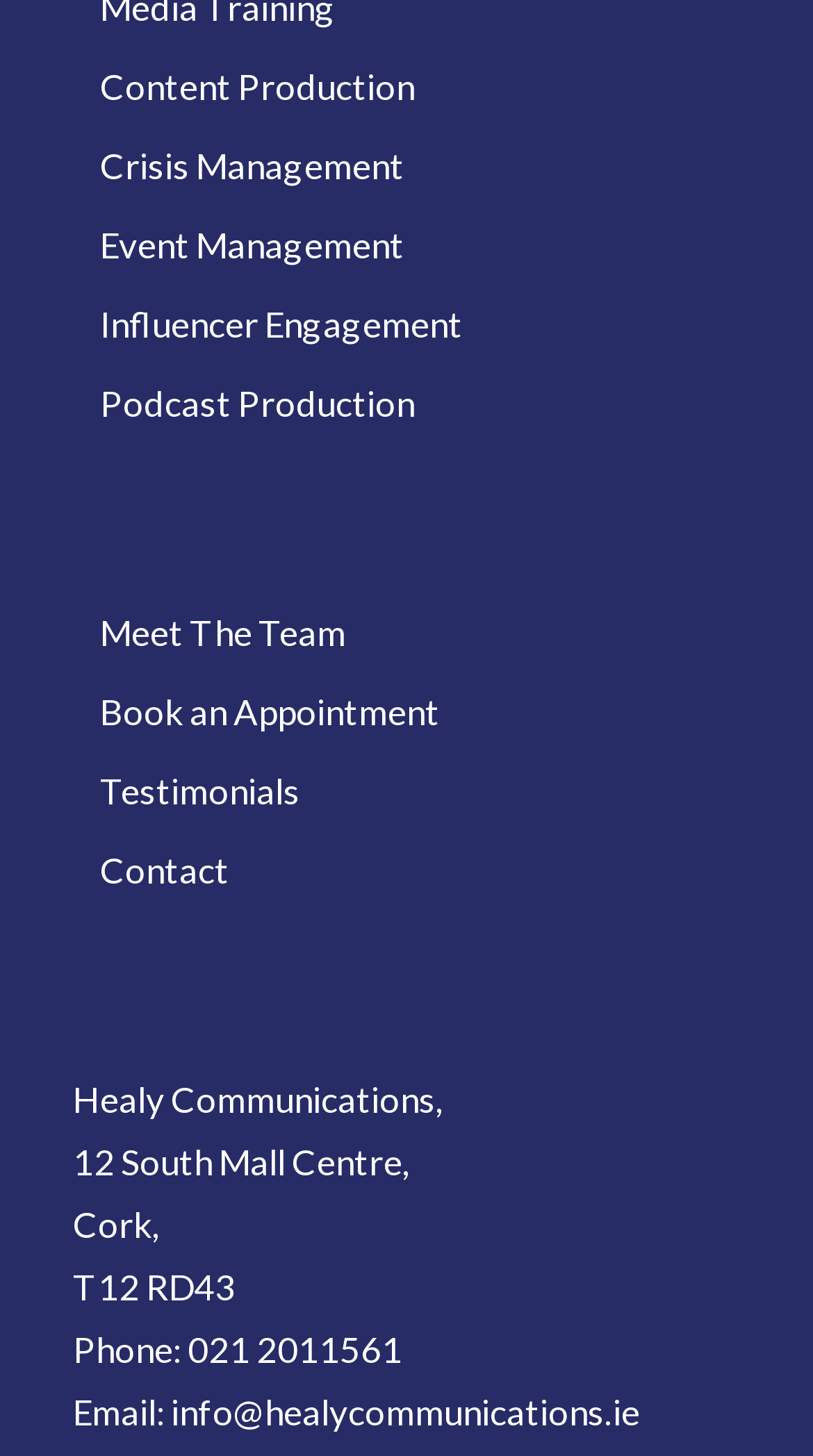Identify the bounding box for the UI element described as: "Testimonials". Ensure the coordinates are four float numbers between 0 and 1, formatted as [left, top, right, bottom].

[0.123, 0.523, 0.877, 0.566]